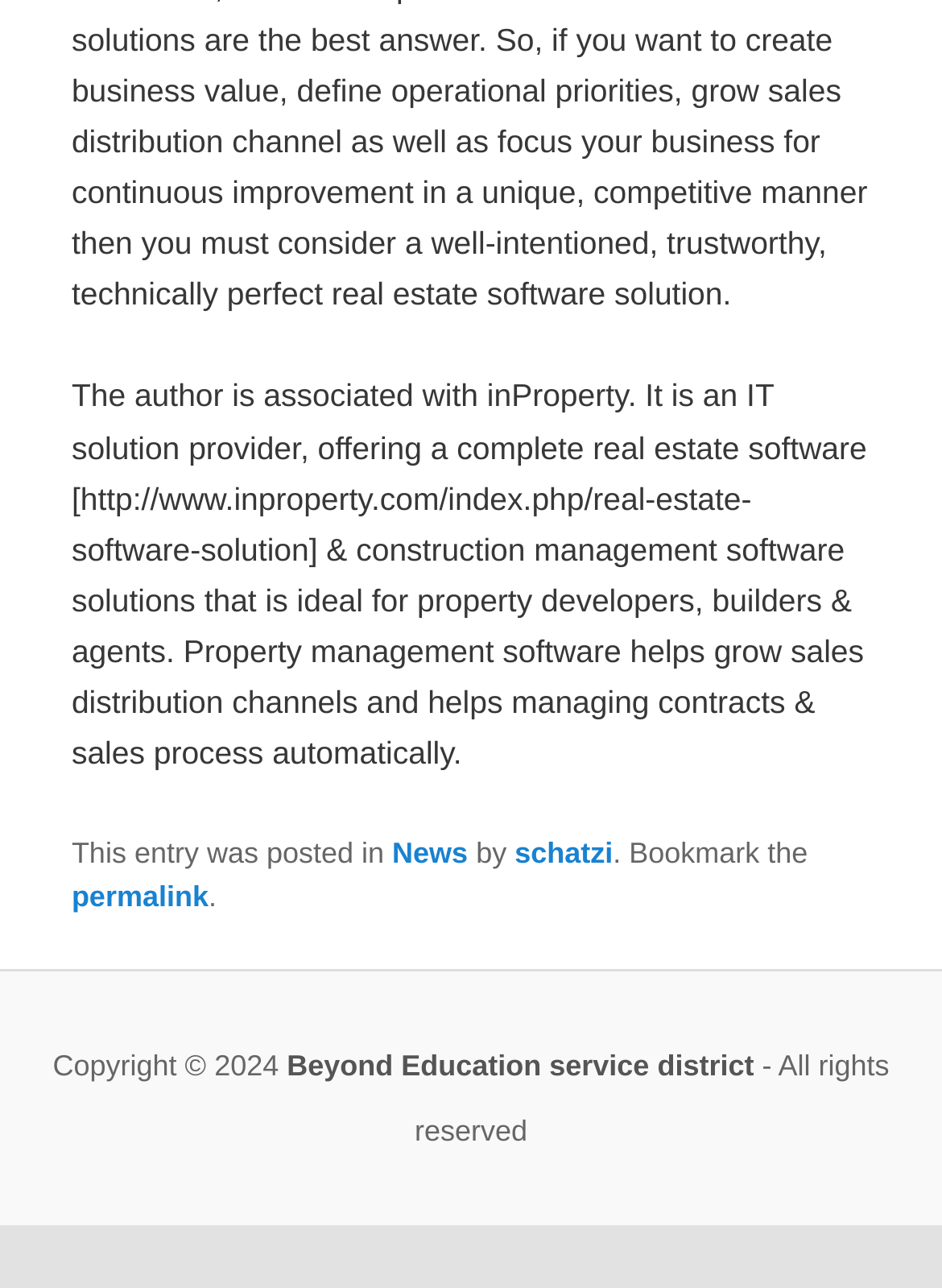Given the element description, predict the bounding box coordinates in the format (top-left x, top-left y, bottom-right x, bottom-right y). Make sure all values are between 0 and 1. Here is the element description: Terms & Conditions

None